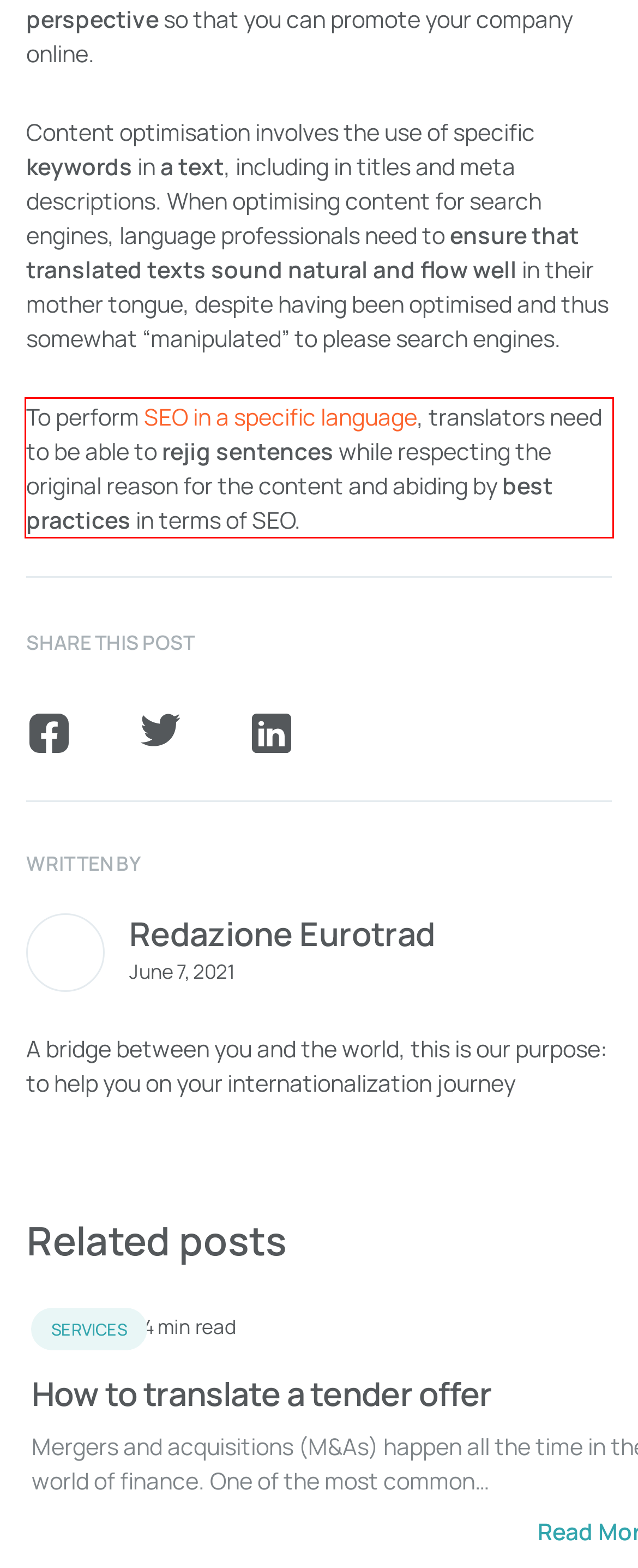Perform OCR on the text inside the red-bordered box in the provided screenshot and output the content.

To perform SEO in a specific language, translators need to be able to rejig sentences while respecting the original reason for the content and abiding by best practices in terms of SEO.